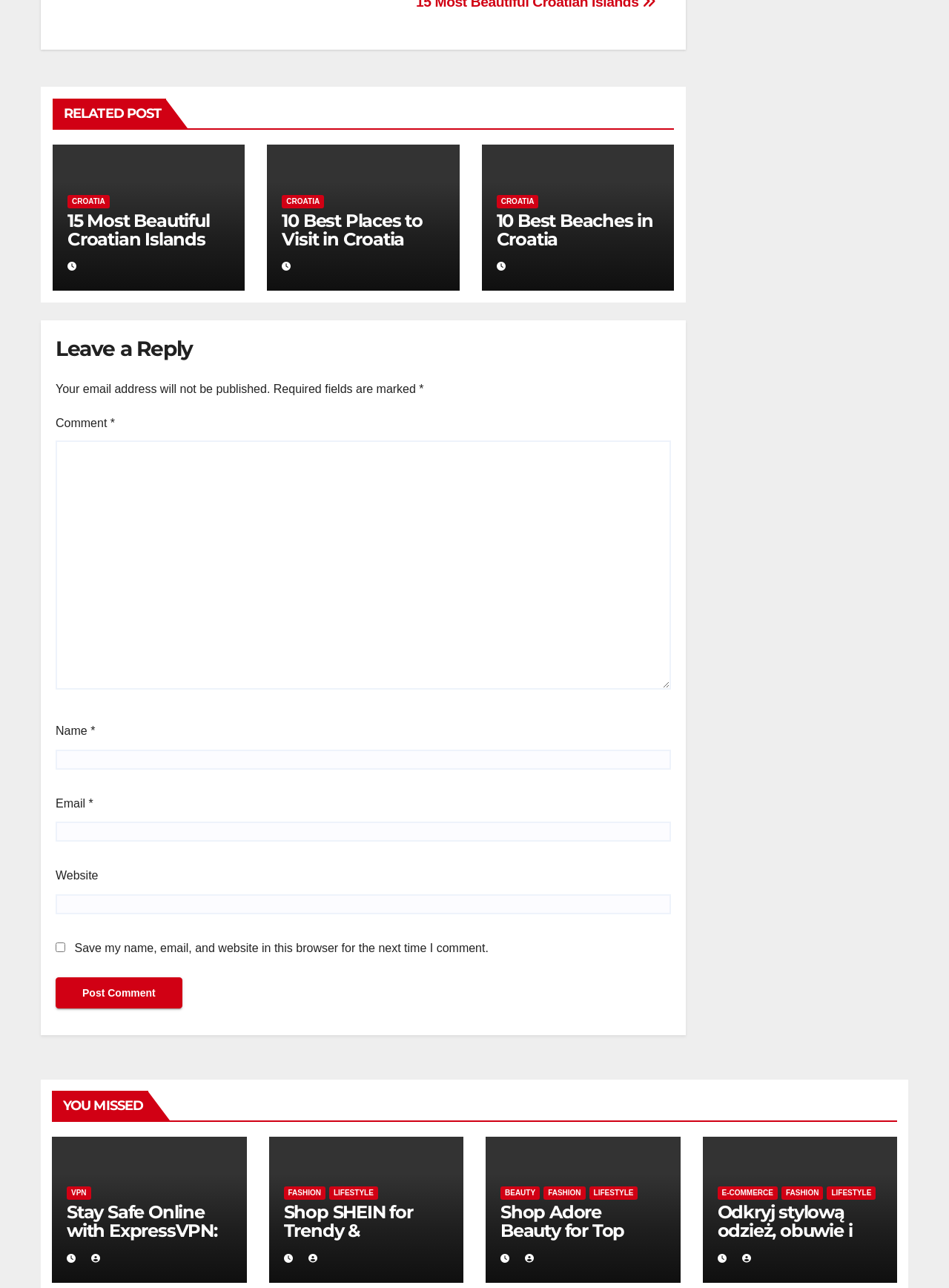What is the purpose of the text box labeled 'Comment'?
Provide a one-word or short-phrase answer based on the image.

To leave a comment